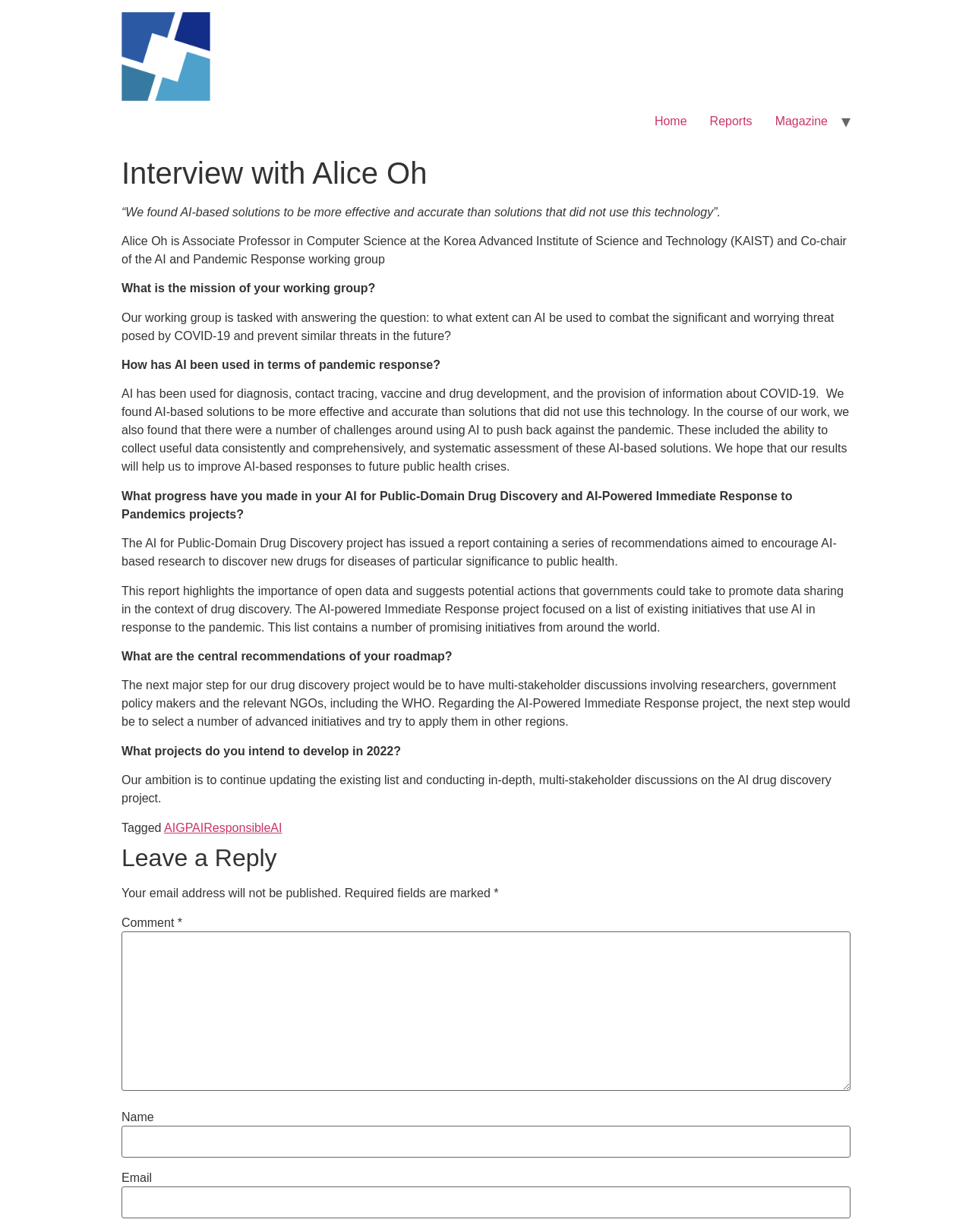What is the name of the interviewee?
Could you answer the question with a detailed and thorough explanation?

I found the answer by looking at the header of the webpage, which says 'Interview with Alice Oh'. This suggests that Alice Oh is the person being interviewed.